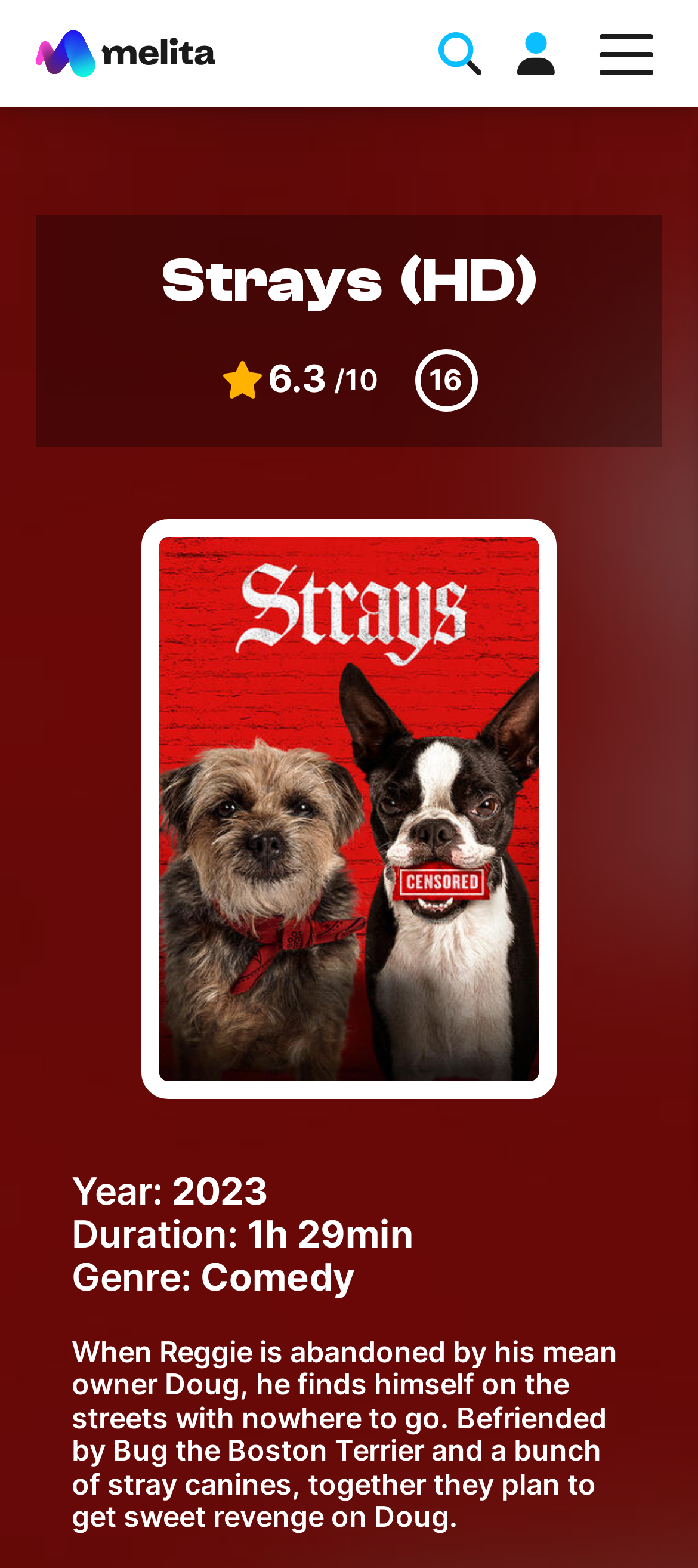Provide a thorough summary of the webpage.

The webpage appears to be a movie page for "Strays (HD)" on the Melita Malta platform. At the top left corner, there is a Melita logo, accompanied by a search bar with a textbox and a button. Below the search bar, there are several links to favorite topics, including data bundles, StellarWiFi, and MyMelita account.

On the left side of the page, there are help topics links, including how to improve Wi-Fi, mobile settings, and how to register to MyMelita. Further down, there is a "Need More Help?" link. The main content of the page is focused on the movie "Strays (HD)", with a heading and a rating of 6.3/10. There is also a poster image of the movie, which takes up a significant portion of the page.

Below the poster image, there are details about the movie, including the year of release (2023), duration (1 hour 29 minutes), and genre (Comedy). There is also a brief summary of the movie's plot, which describes the story of a dog named Reggie who is abandoned by his owner and befriends a group of stray canines to get revenge.